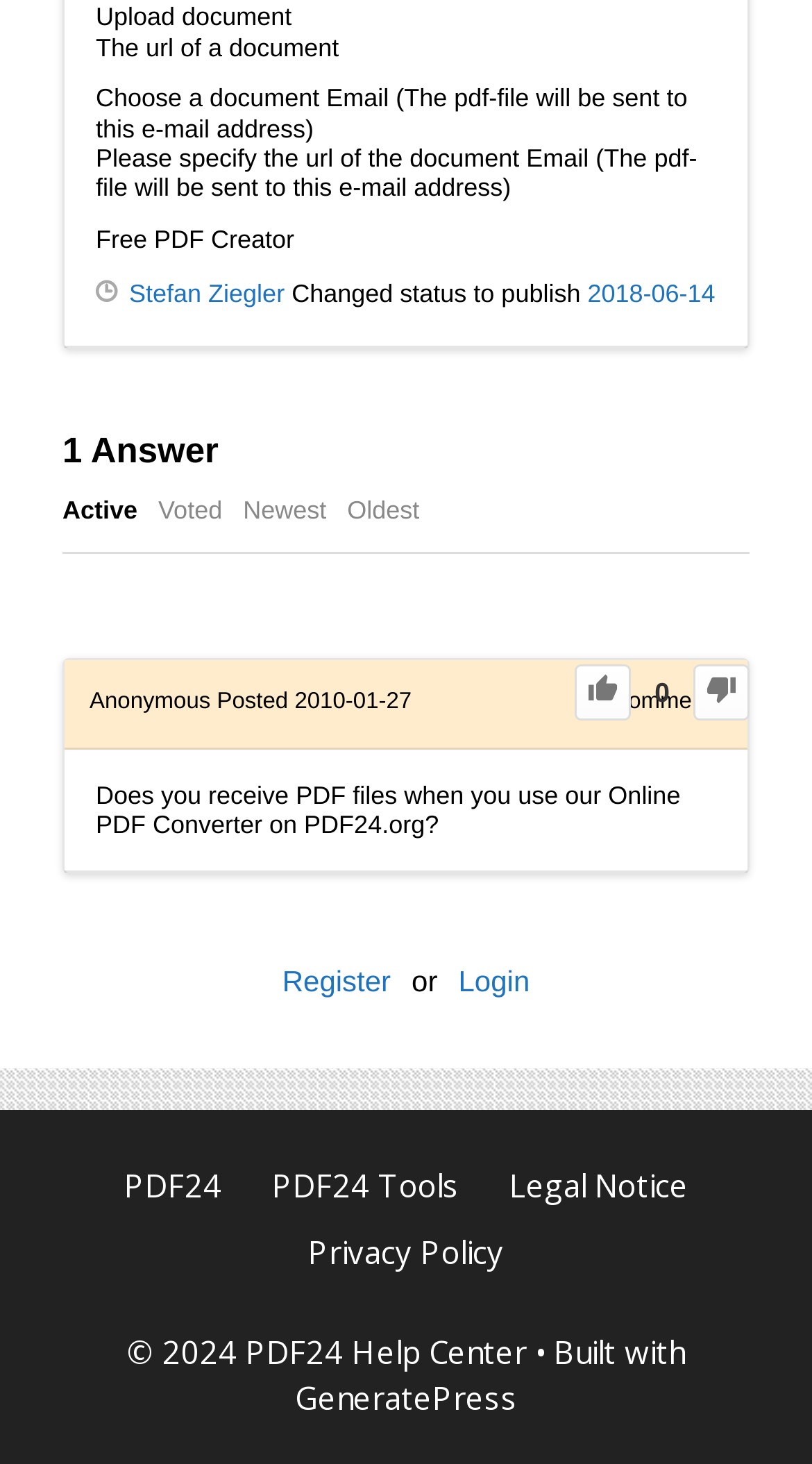Identify the bounding box for the UI element described as: "Legal Notice". Ensure the coordinates are four float numbers between 0 and 1, formatted as [left, top, right, bottom].

[0.627, 0.795, 0.847, 0.823]